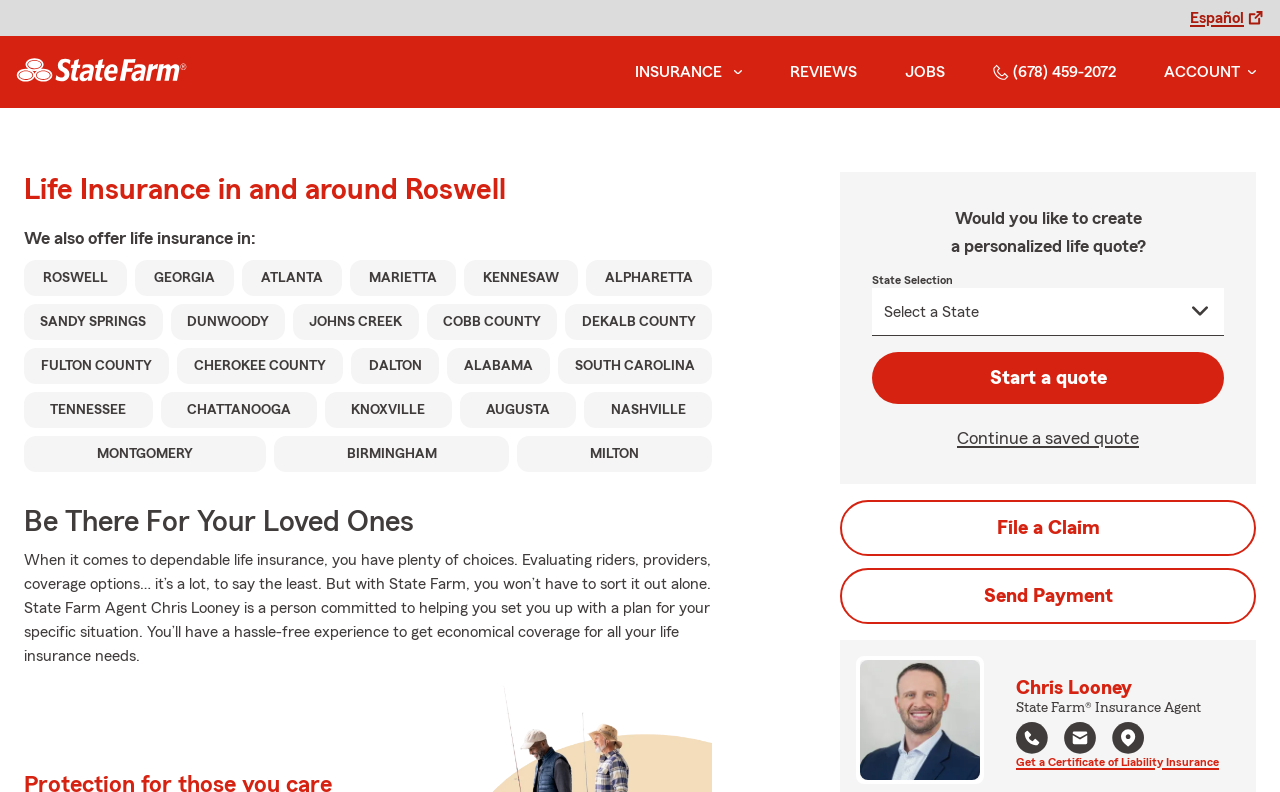From the webpage screenshot, predict the bounding box coordinates (top-left x, top-left y, bottom-right x, bottom-right y) for the UI element described here: parent_node: INSURANCE aria-label="state farm logo"

[0.0, 0.052, 0.159, 0.129]